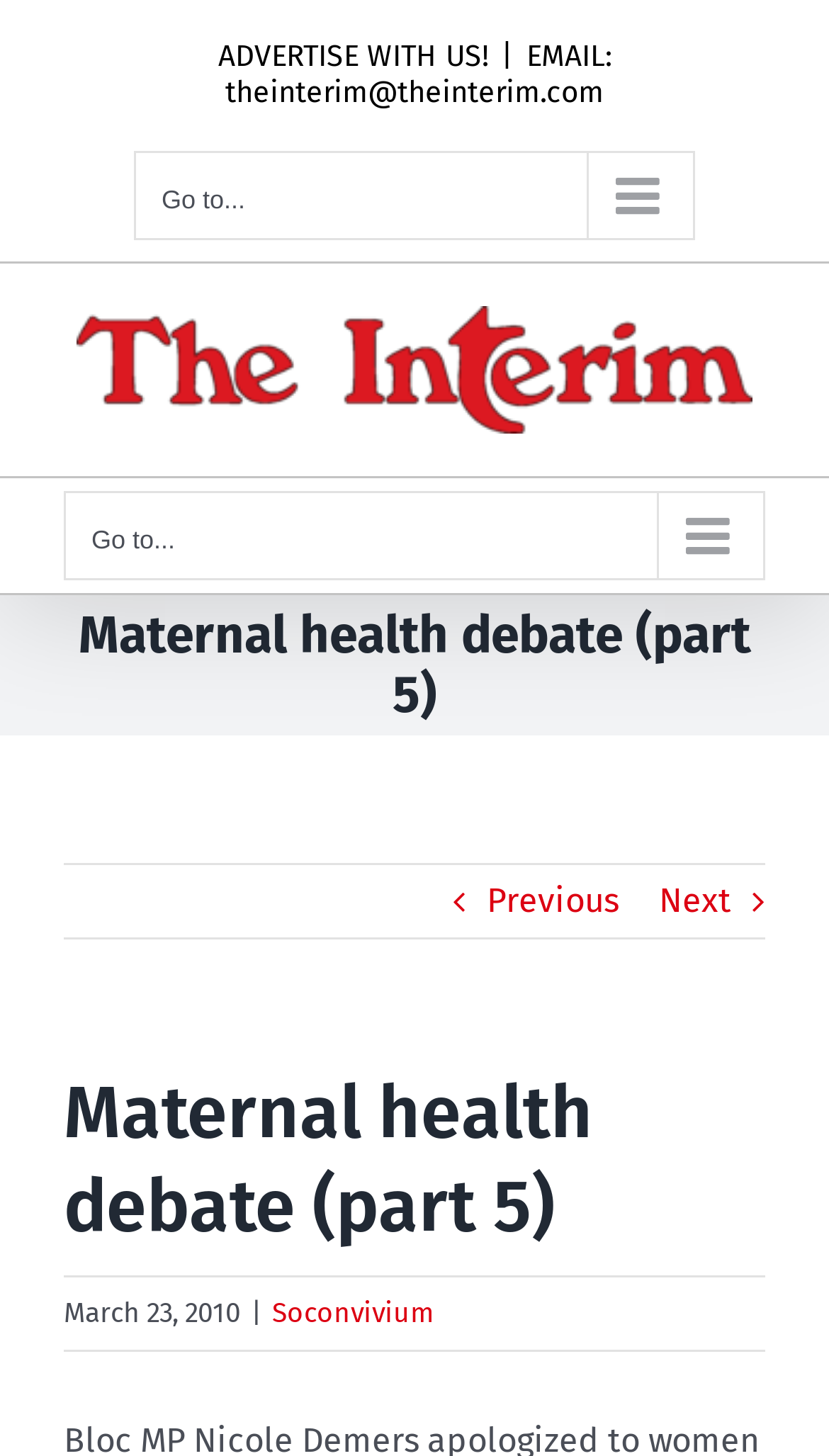Provide a comprehensive caption for the webpage.

The webpage appears to be an article page, specifically the fifth part of a maternal health debate. At the top, there is a section for advertisements, featuring the text "ADVERTISE WITH US!" and an email address "theinterim@theinterim.com" to contact for advertising inquiries. 

To the right of the advertisement section, there is a secondary mobile menu button labeled "Go to..." with an arrow icon. Below this, there is a logo of "The Interim" with a link to the website's homepage. 

On the left side of the page, there is a main menu mobile button also labeled "Go to..." with an arrow icon. 

The main content of the page is divided into sections. The top section is the page title bar, featuring a heading that reads "Maternal health debate (part 5)". Below this, there are navigation links to previous and next parts of the debate, labeled with arrow icons. 

The main article content is not explicitly described in the accessibility tree, but it likely appears below the page title bar. At the bottom of the page, there is a section with the article's publication date, "March 23, 2010", and a link to "Soconvivium".